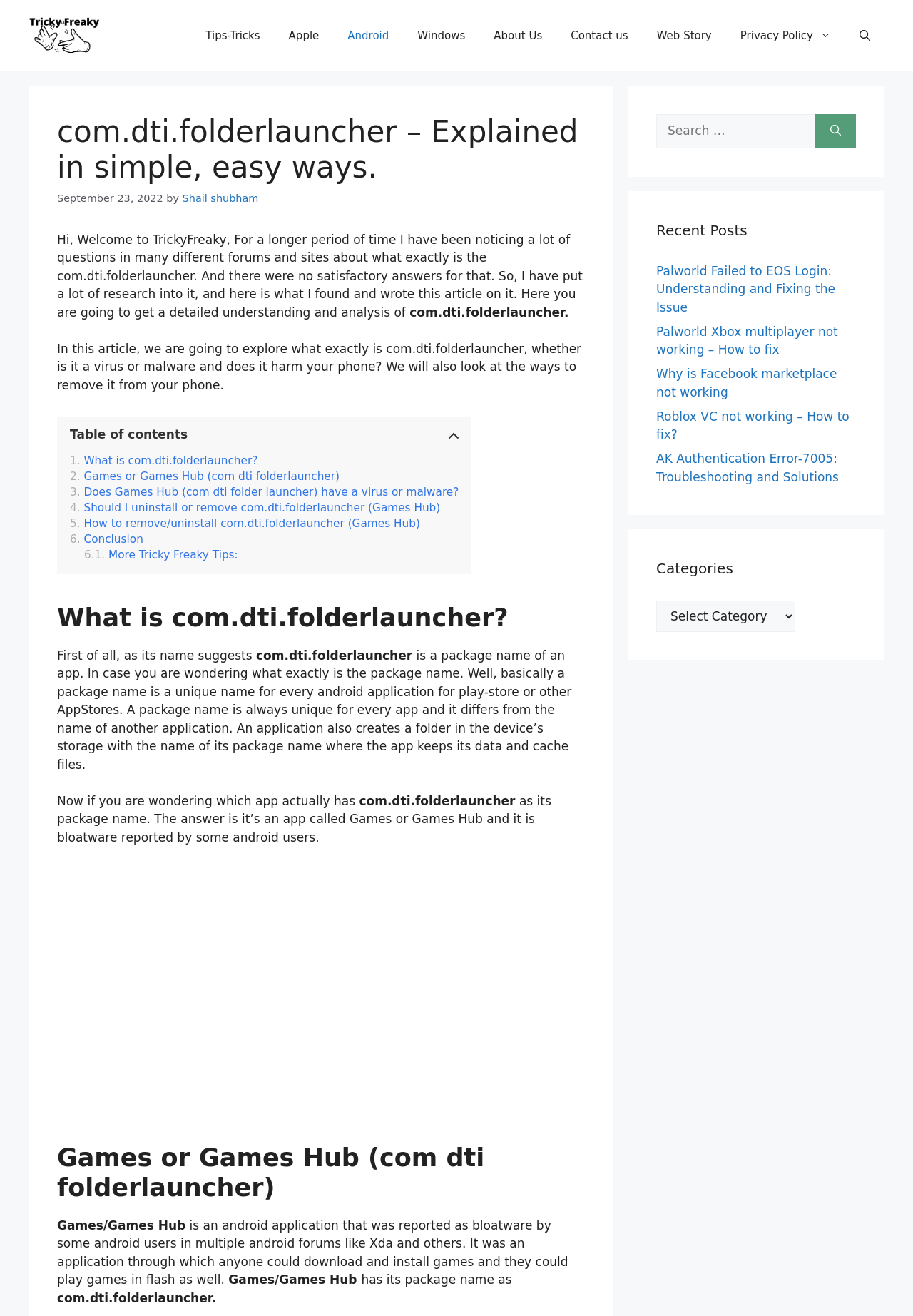Pinpoint the bounding box coordinates of the clickable element needed to complete the instruction: "Click on the 'Tricky Freaky' link". The coordinates should be provided as four float numbers between 0 and 1: [left, top, right, bottom].

[0.031, 0.021, 0.109, 0.032]